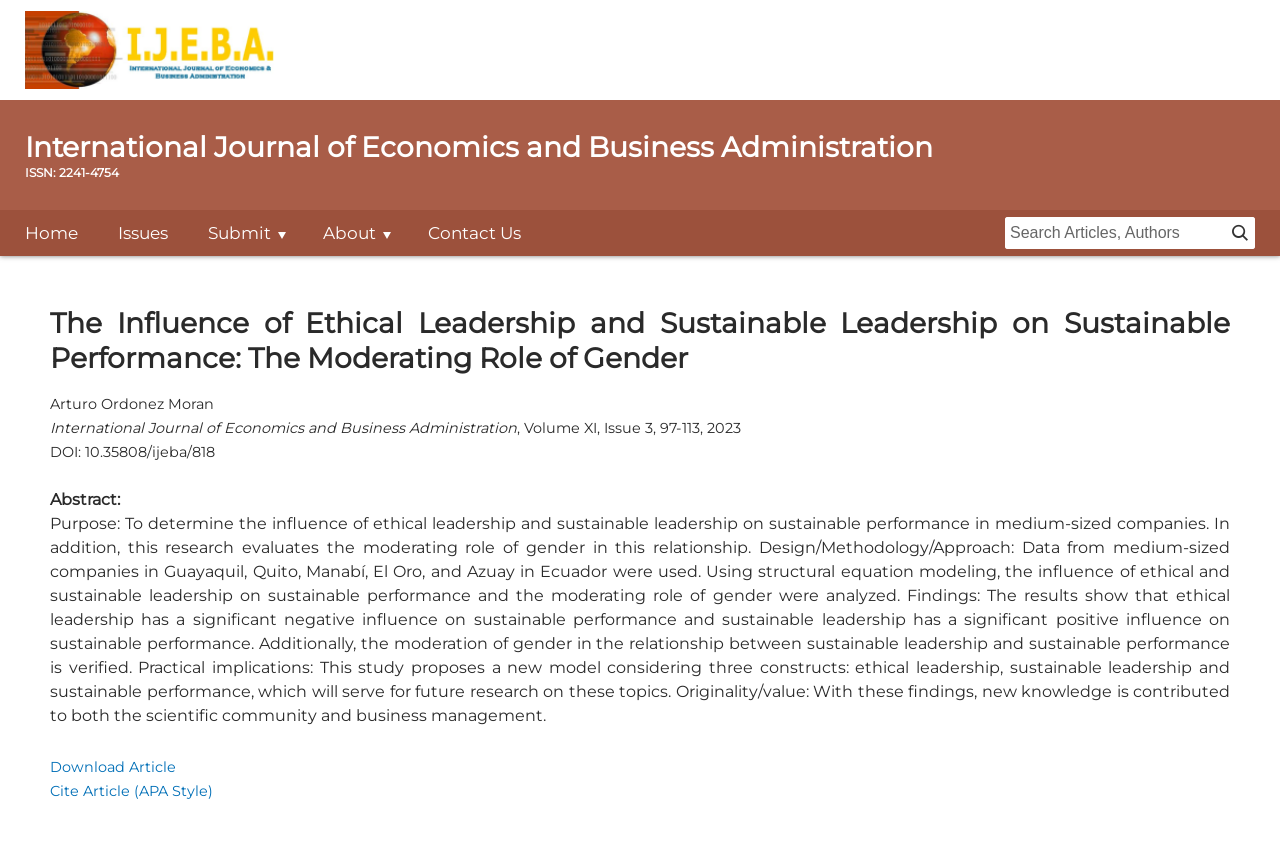Respond concisely with one word or phrase to the following query:
What is the purpose of the research?

To determine the influence of ethical leadership and sustainable leadership on sustainable performance